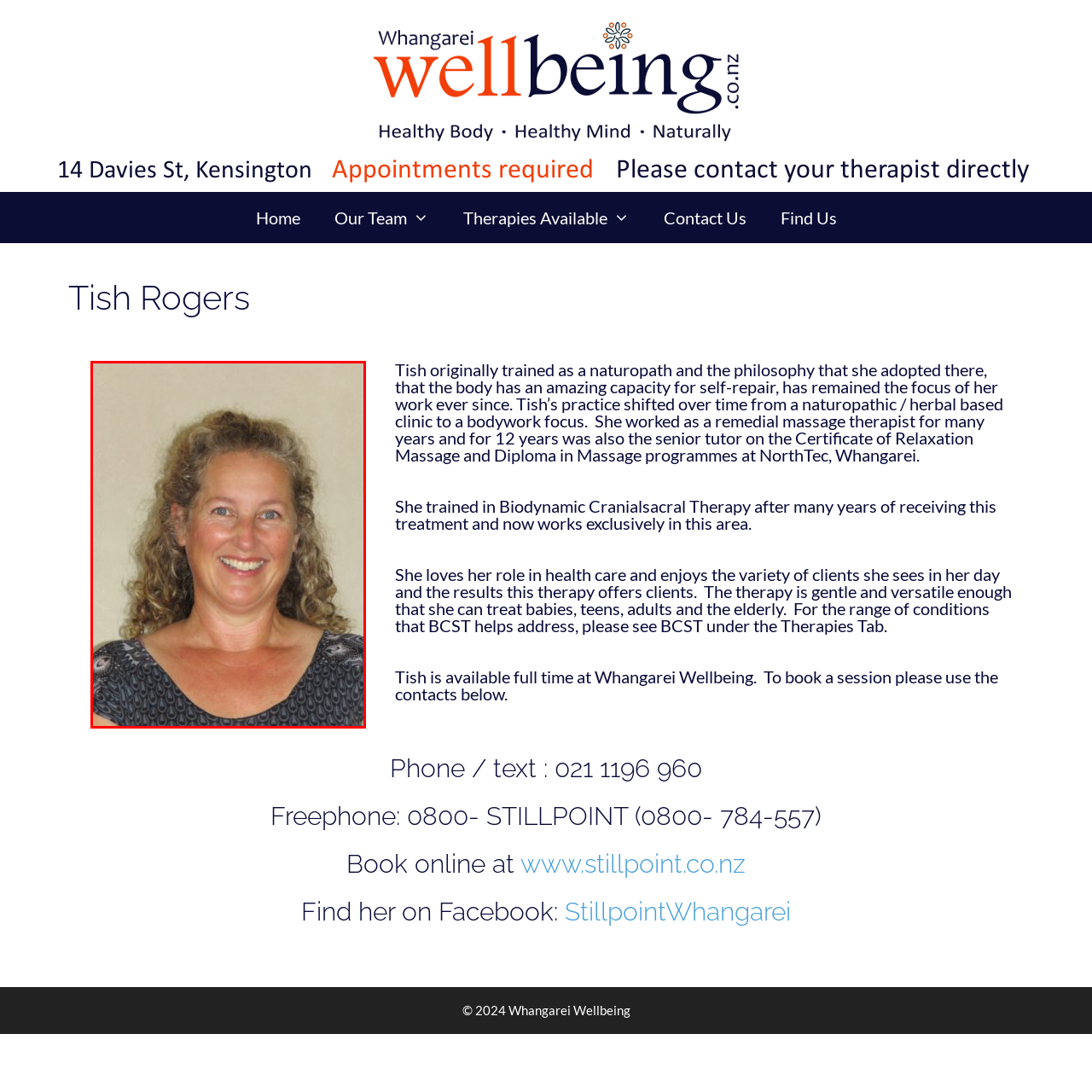Pay attention to the section of the image delineated by the white outline and provide a detailed response to the subsequent question, based on your observations: 
What type of therapy does Tish focus on?

According to the caption, Tish's practice focuses on biodynamic craniosacral therapy, which suggests that she specializes in this particular type of therapy.